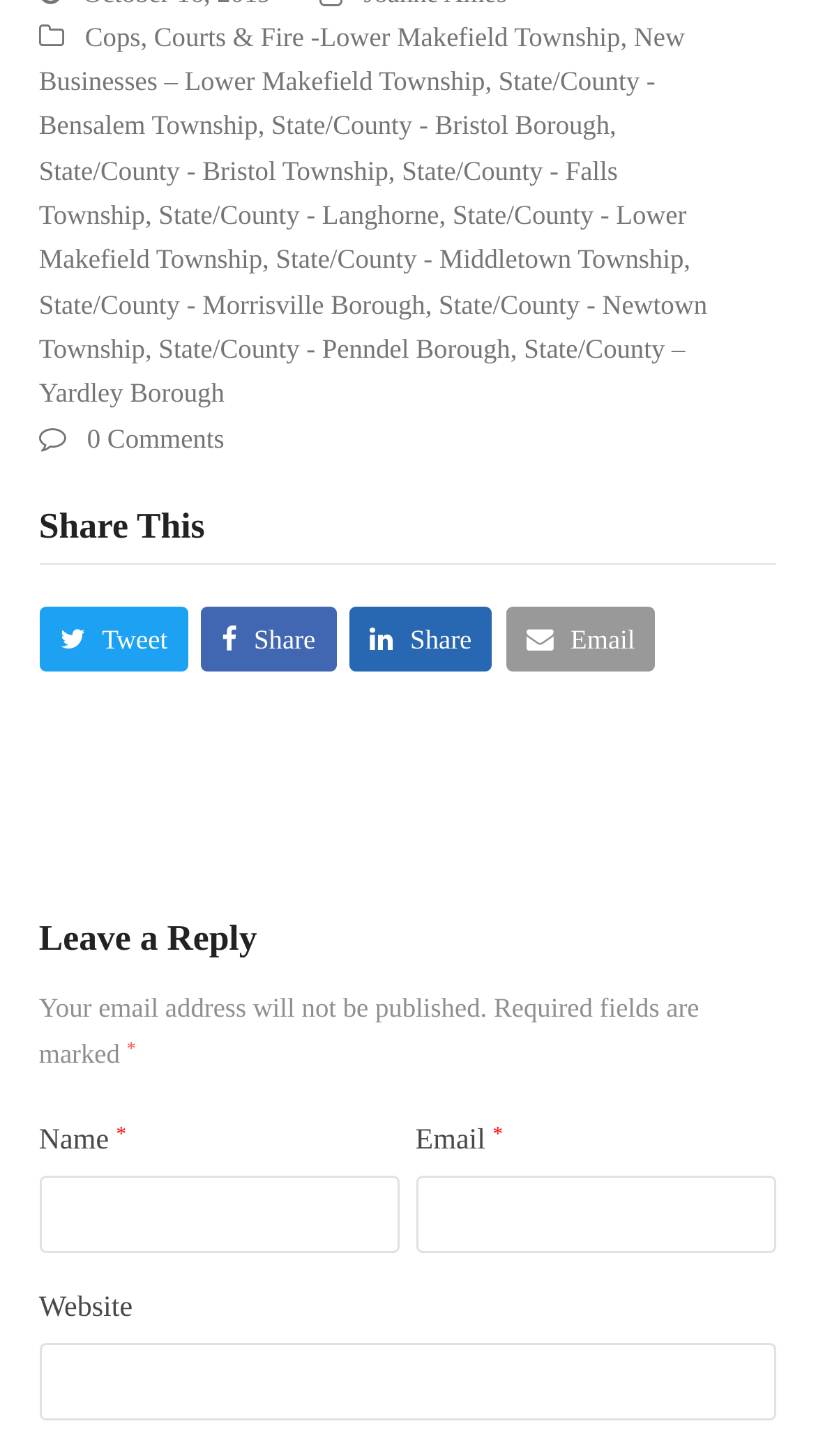Provide the bounding box coordinates of the UI element that matches the description: "0 Comments".

[0.107, 0.29, 0.275, 0.311]